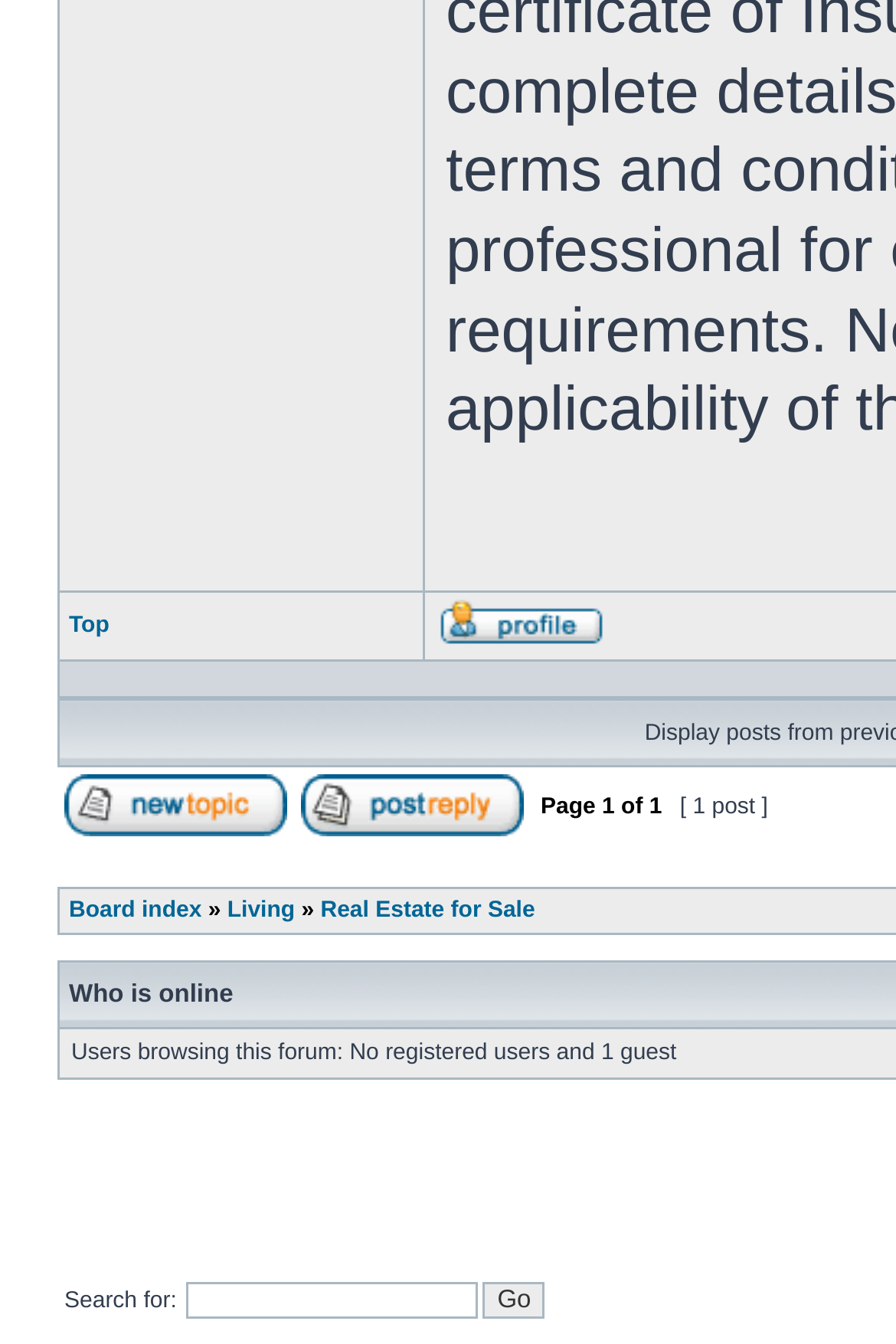Provide the bounding box coordinates for the area that should be clicked to complete the instruction: "Click on the 'Go' button".

[0.54, 0.953, 0.608, 0.981]